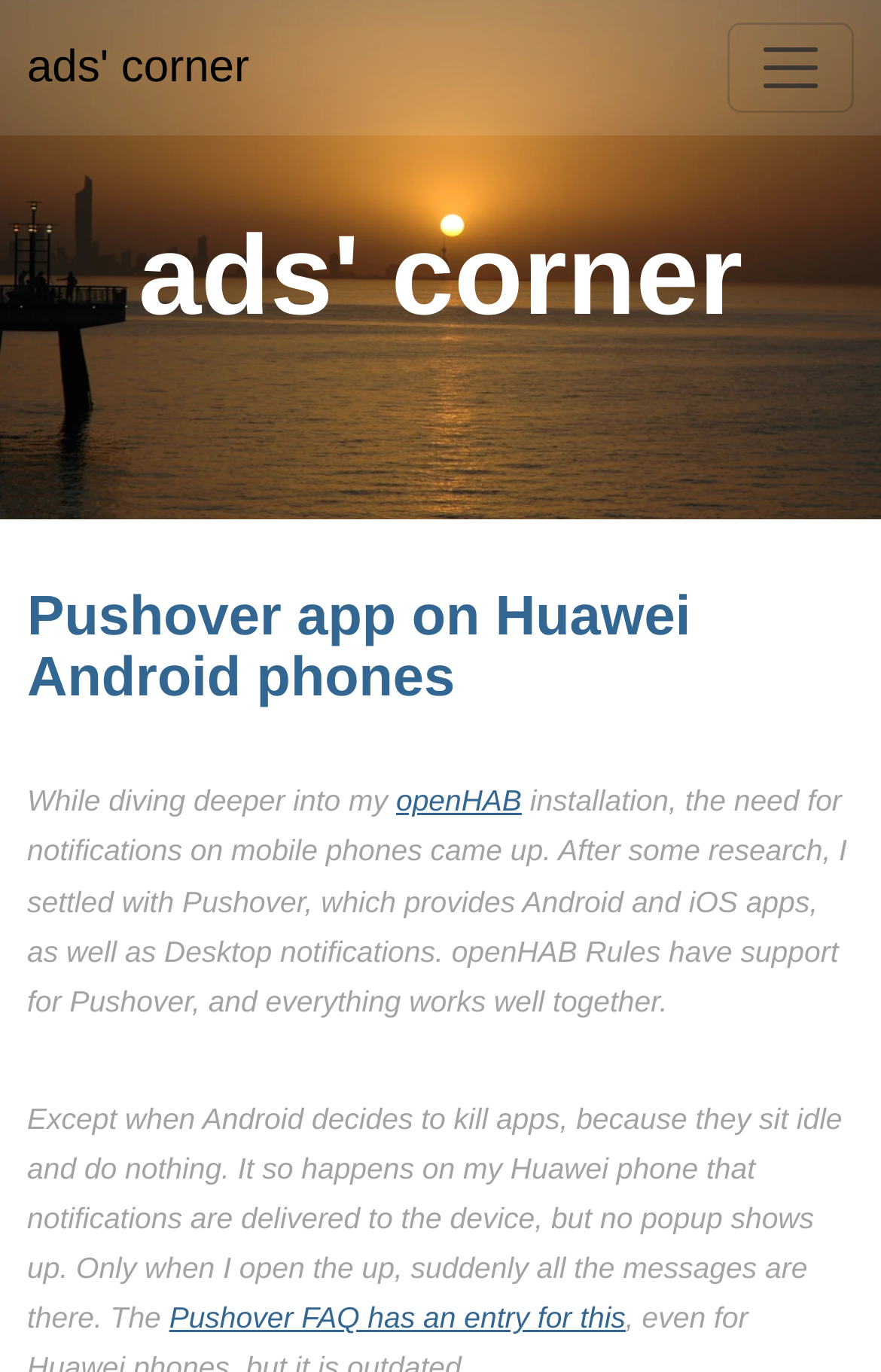Analyze the image and provide a detailed answer to the question: What type of phones does the author have?

I found the answer by reading the text on the webpage, which mentions that the author has a Huawei phone and is using the Pushover app on it.